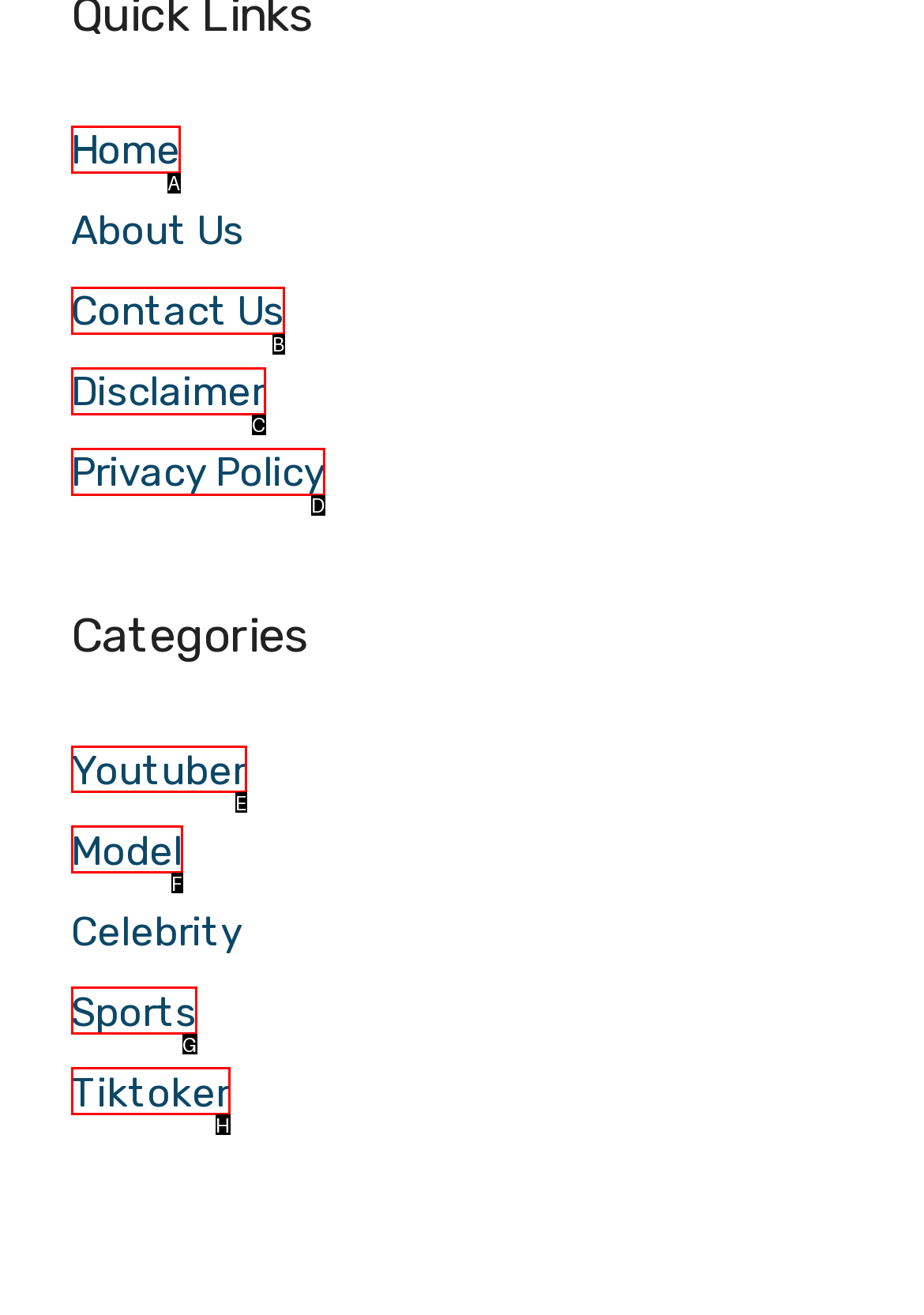To complete the instruction: visit youtuber page, which HTML element should be clicked?
Respond with the option's letter from the provided choices.

E